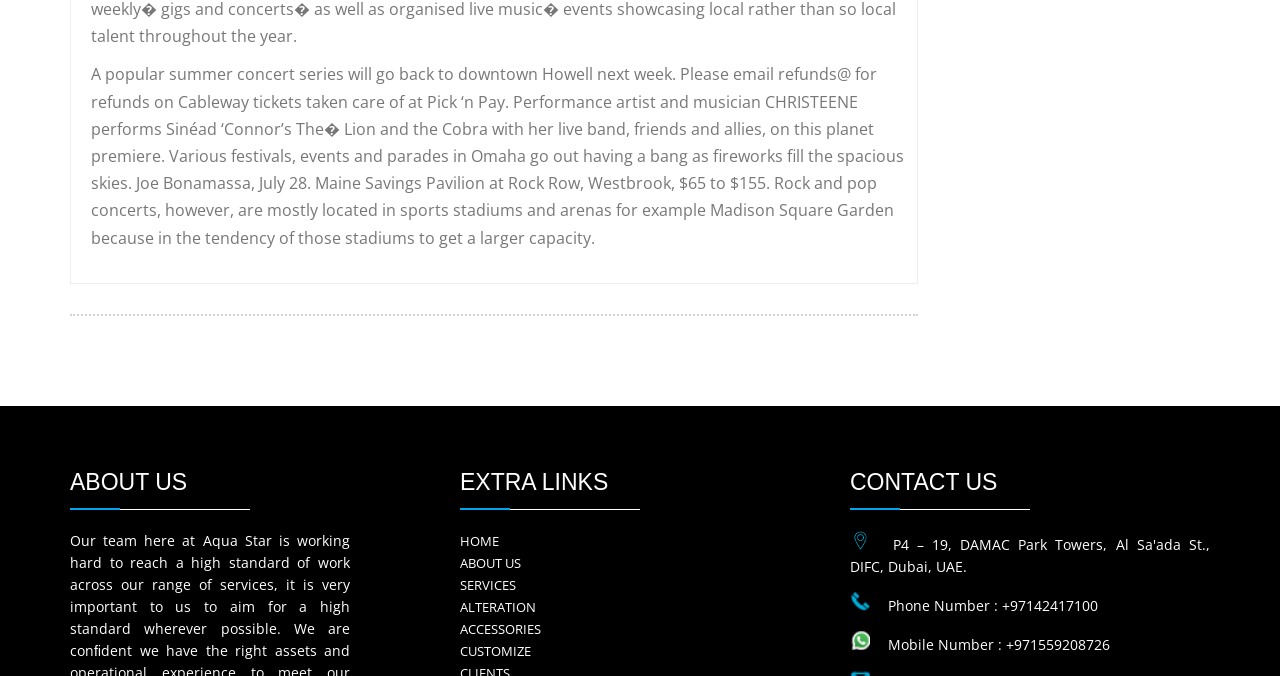Based on the image, give a detailed response to the question: What is the price range for Joe Bonamassa's concert?

The price range for Joe Bonamassa's concert is mentioned in the main text at the top of the webpage, which describes a summer concert series. The text states that the concert will be held at the Maine Savings Pavilion at Rock Row, Westbrook, with ticket prices ranging from $65 to $155.